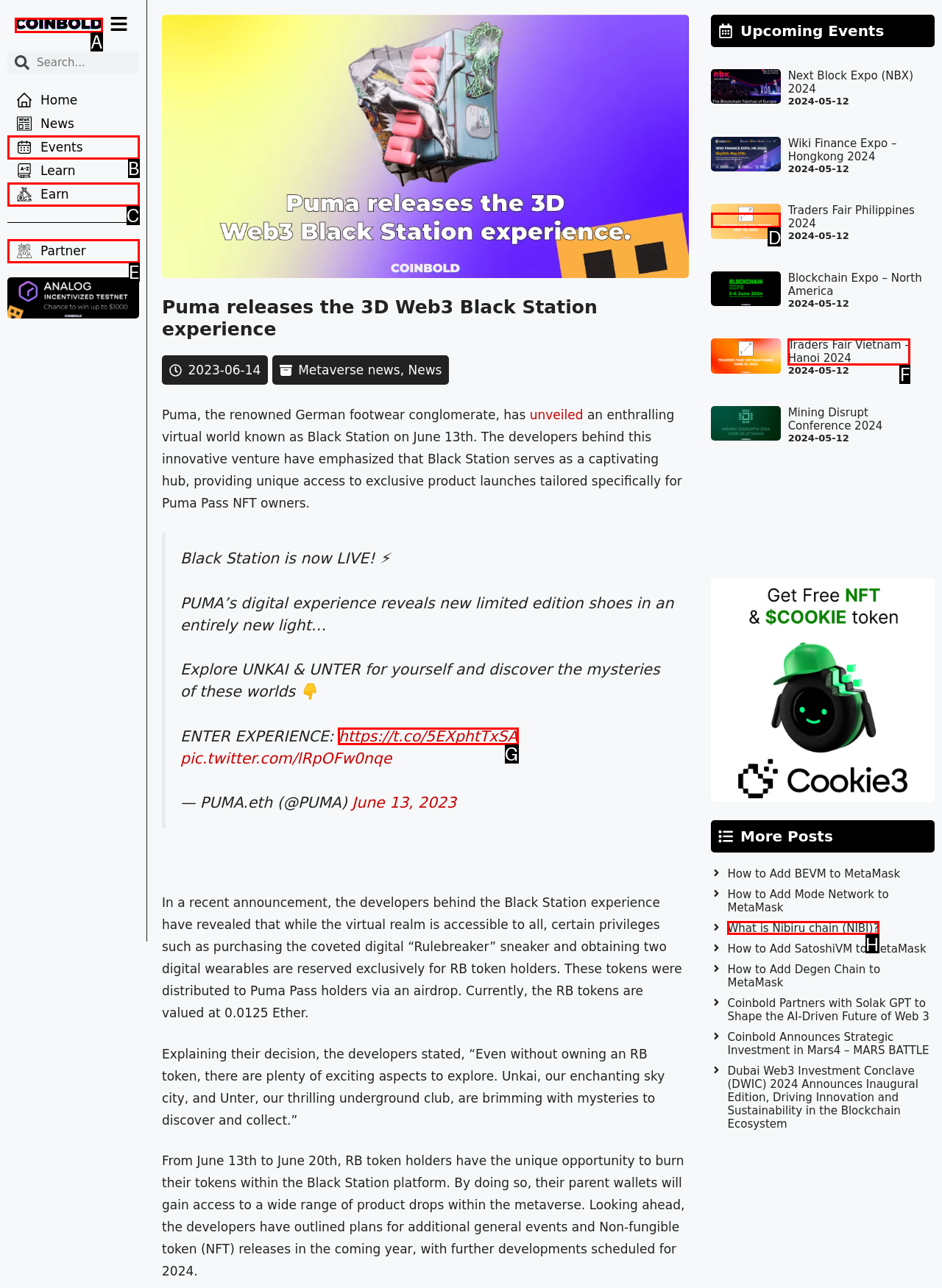Tell me which one HTML element you should click to complete the following task: Explore the Black Station experience
Answer with the option's letter from the given choices directly.

G